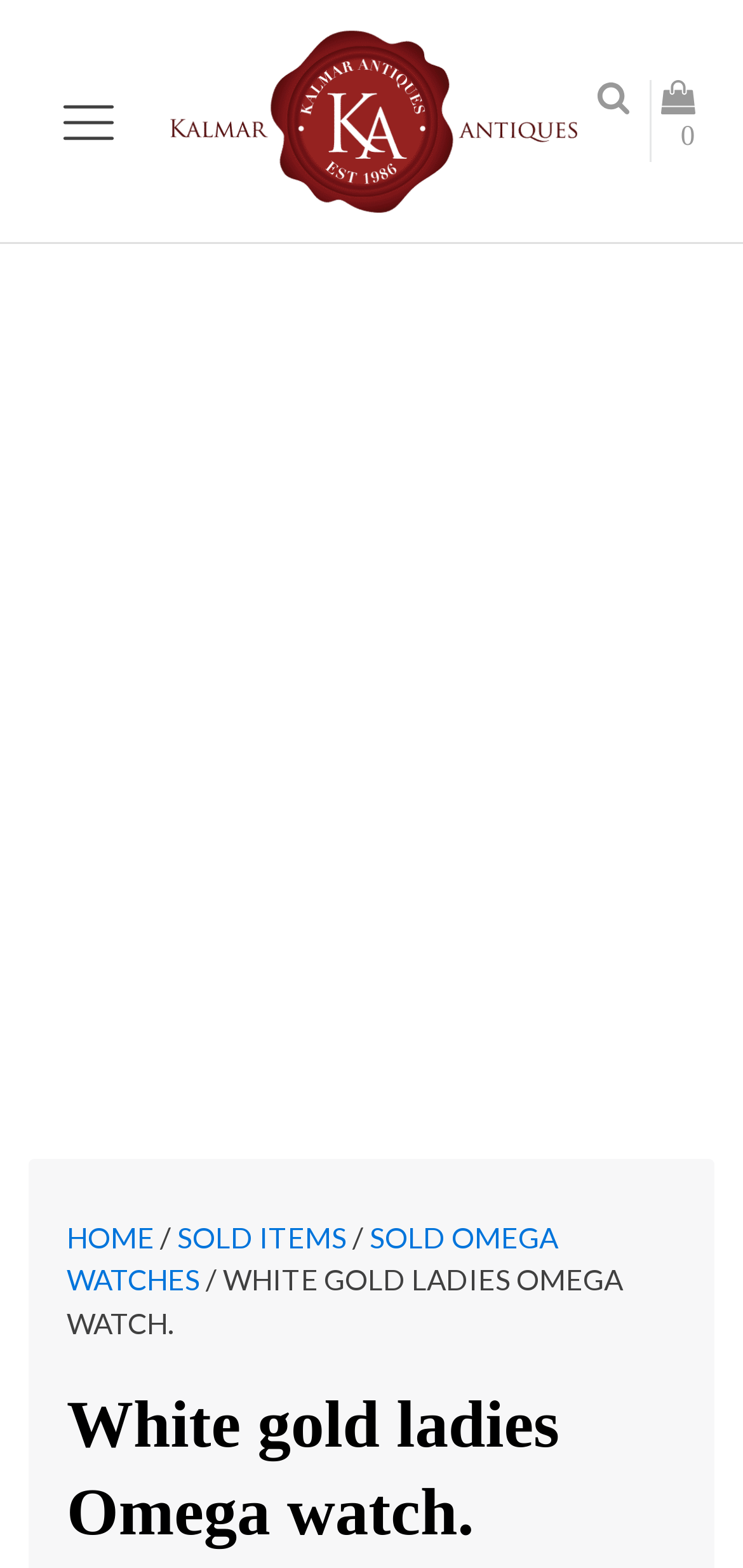Determine the bounding box coordinates of the clickable region to carry out the instruction: "View the first image of the ladies Omega gold watch".

[0.092, 0.224, 0.908, 0.61]